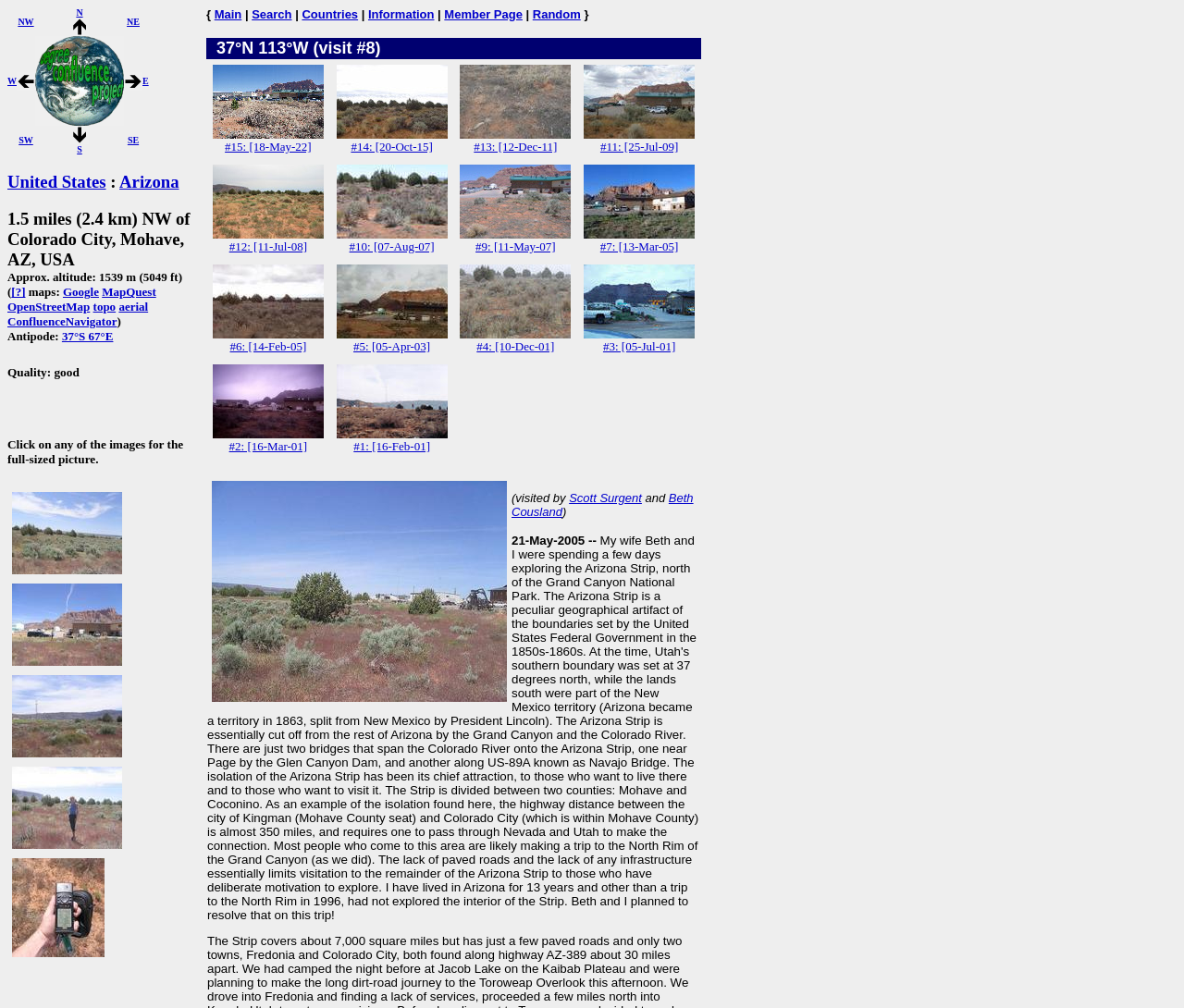Articulate a complete and detailed caption of the webpage elements.

The webpage is about the Degree Confluence Project, specifically a visit to a confluence point in Arizona, USA. At the top, there is a table with links to different directions (NW, N, NE, W, E, SW, S, SE) and a description of the project. Below this table, there are three headings: "United States : Arizona", "1.5 miles (2.4 km) NW of Colorado City, Mohave, AZ, USA Approx. altitude: 1539 m (5049 ft)", and "Quality: good".

The second heading provides information about the location, including a link to maps and the antipode of the confluence point. There are also several links to images of the confluence point from different directions (South View, North View, East View, etc.). Each image link is accompanied by a small thumbnail image.

On the left side of the page, there are several links to other sections of the website, including "Main", "Search", "Countries", "Information", "Member Page", and "Random". There is also a table with links to other visits to this confluence point, including Visit #15 and Visit #14, each with a small thumbnail image.

Overall, the webpage provides information about a specific confluence point in Arizona, including its location, altitude, and images from different directions, as well as links to other related information and visits to this point.